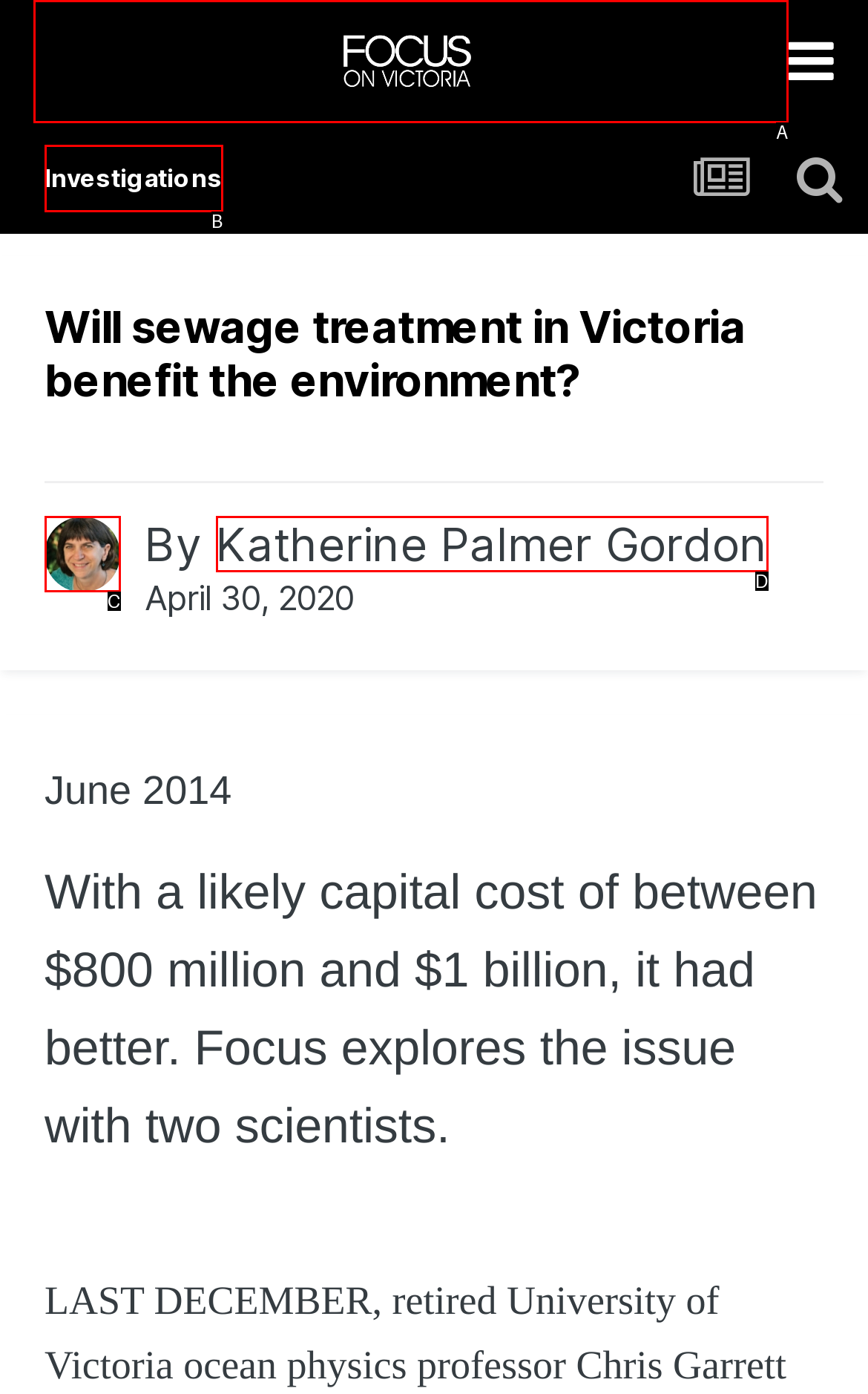Point out the option that best suits the description: alt="Focus on Victoria"
Indicate your answer with the letter of the selected choice.

A